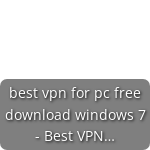What operating system is the VPN service suitable for?
Examine the image closely and answer the question with as much detail as possible.

The link 'best vpn for pc free download windows 7' explicitly mentions Windows 7, indicating that the VPN service is suitable for this operating system.